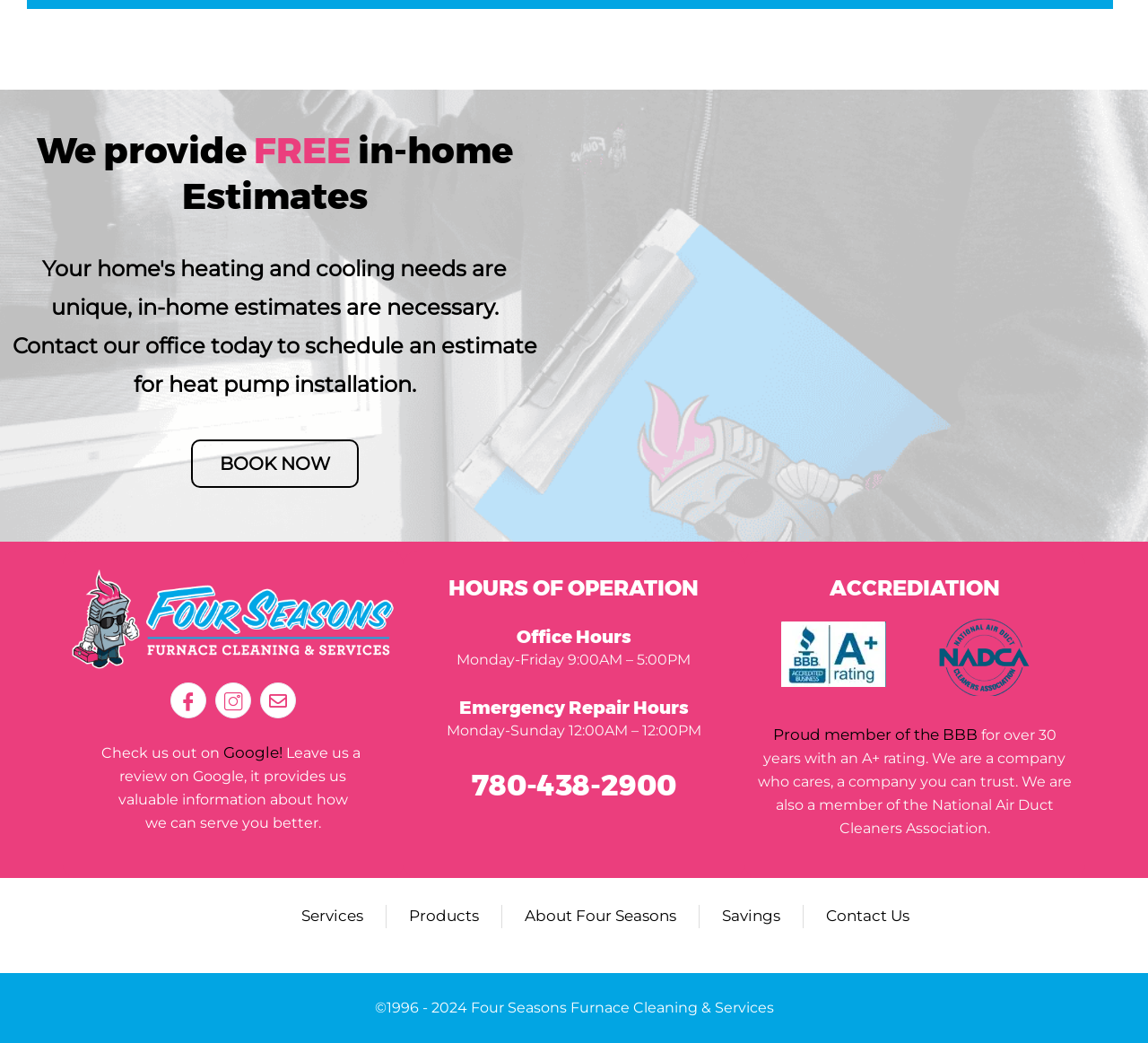What are the office hours?
Use the screenshot to answer the question with a single word or phrase.

Monday-Friday 9:00AM – 5:00PM